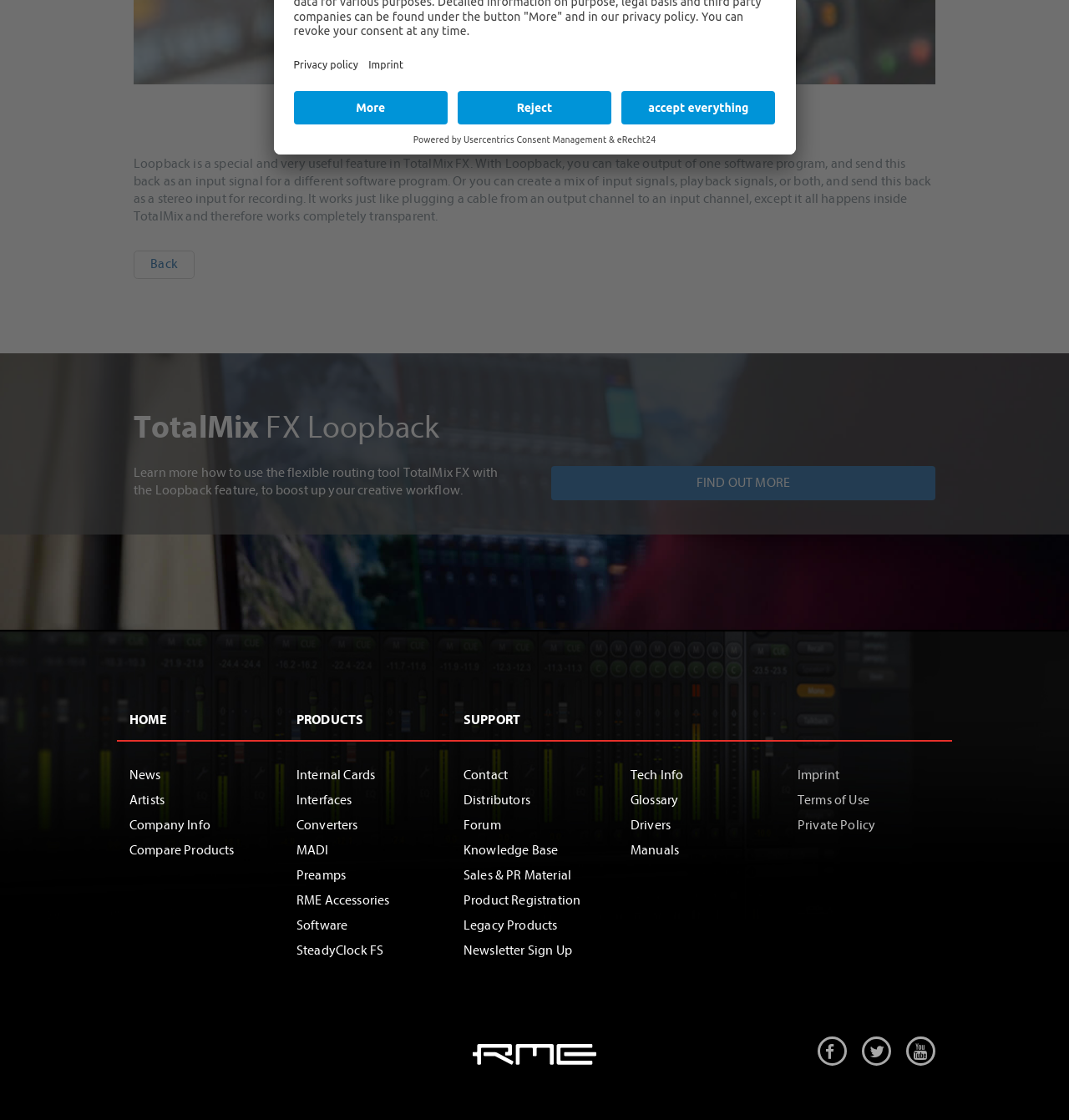Determine the bounding box coordinates (top-left x, top-left y, bottom-right x, bottom-right y) of the UI element described in the following text: Newsletter Sign Up

[0.434, 0.842, 0.535, 0.855]